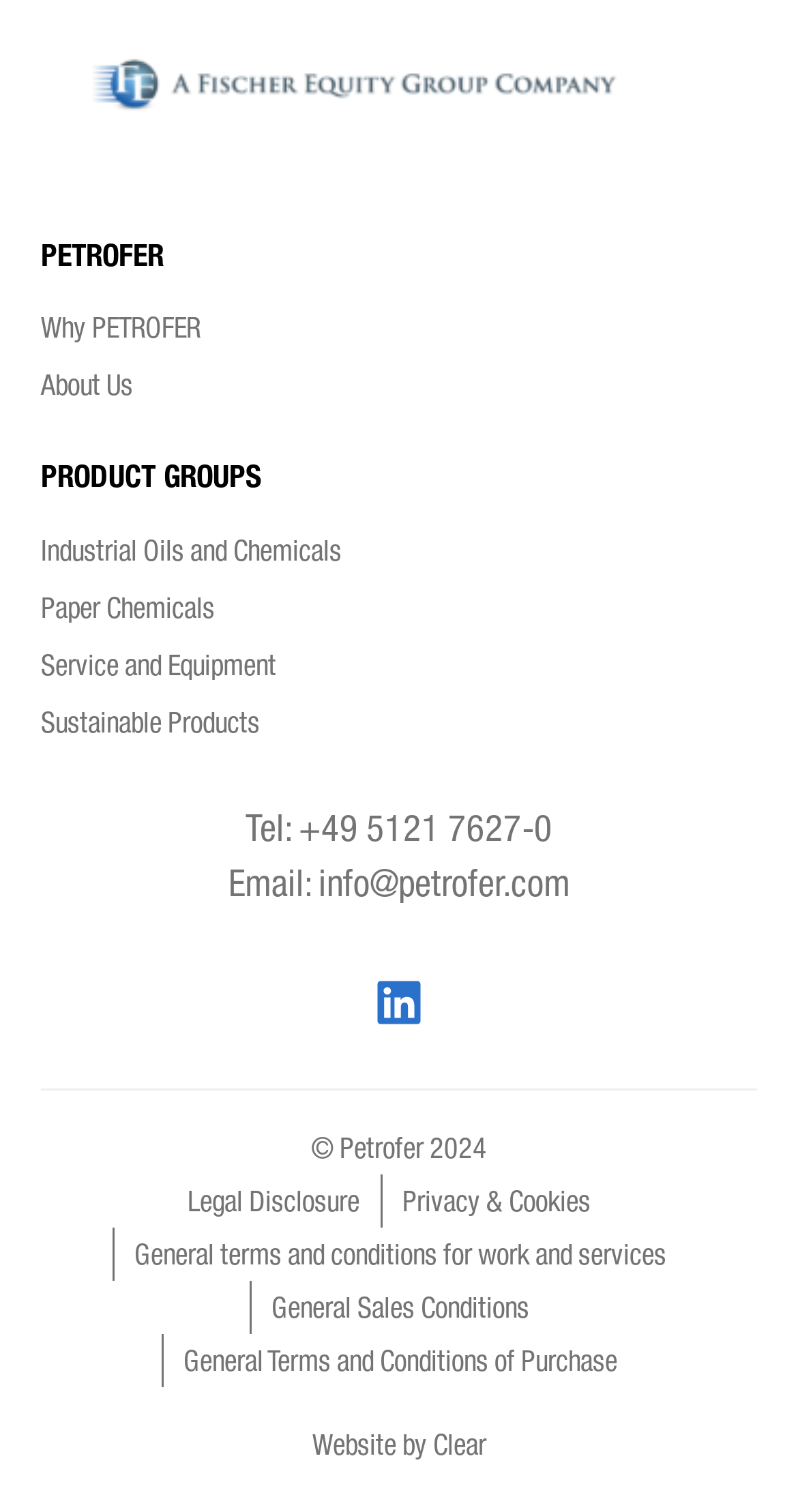Predict the bounding box of the UI element based on this description: "Privacy & Cookies".

[0.476, 0.776, 0.765, 0.811]